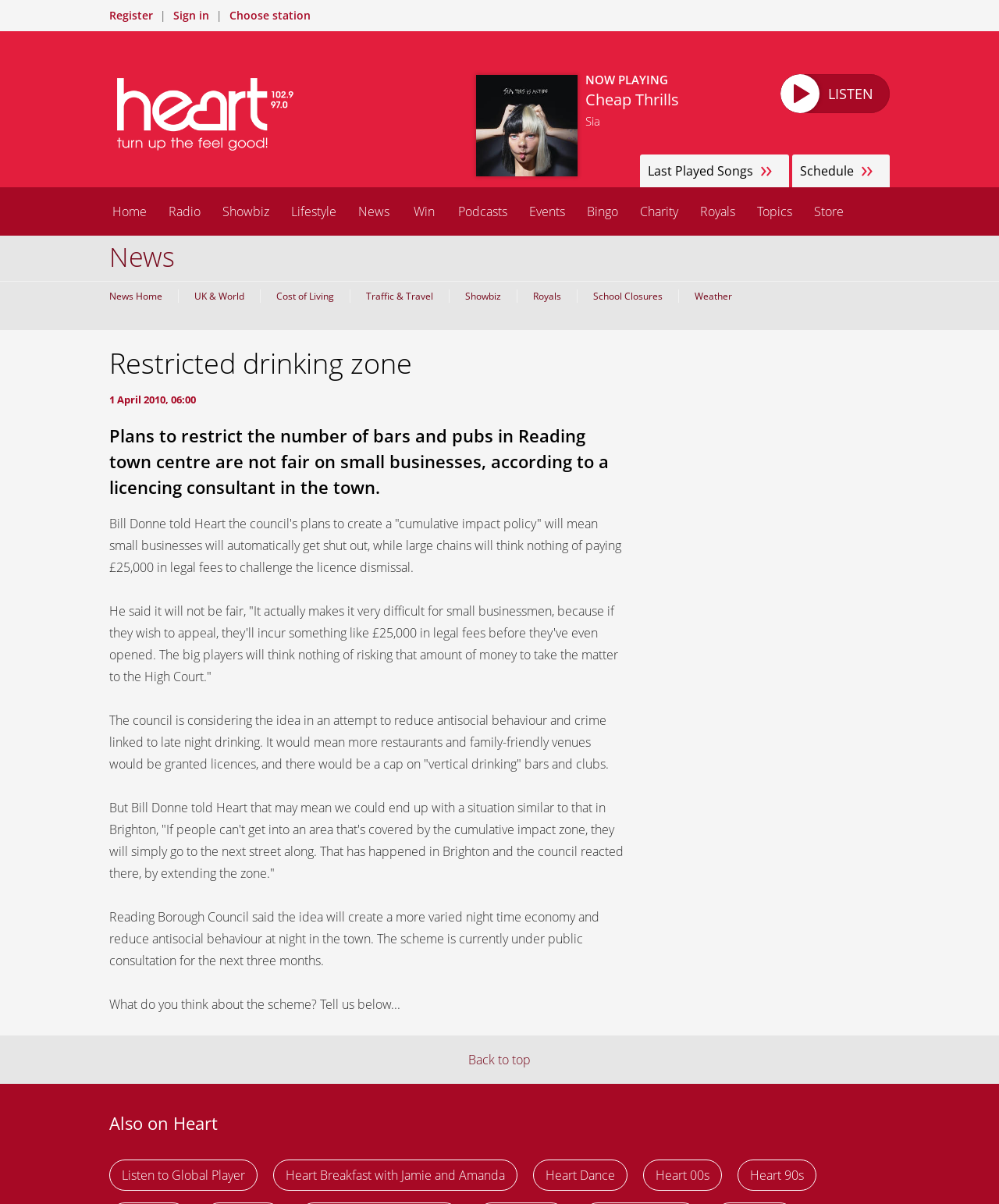Please extract the title of the webpage.

Restricted drinking zone